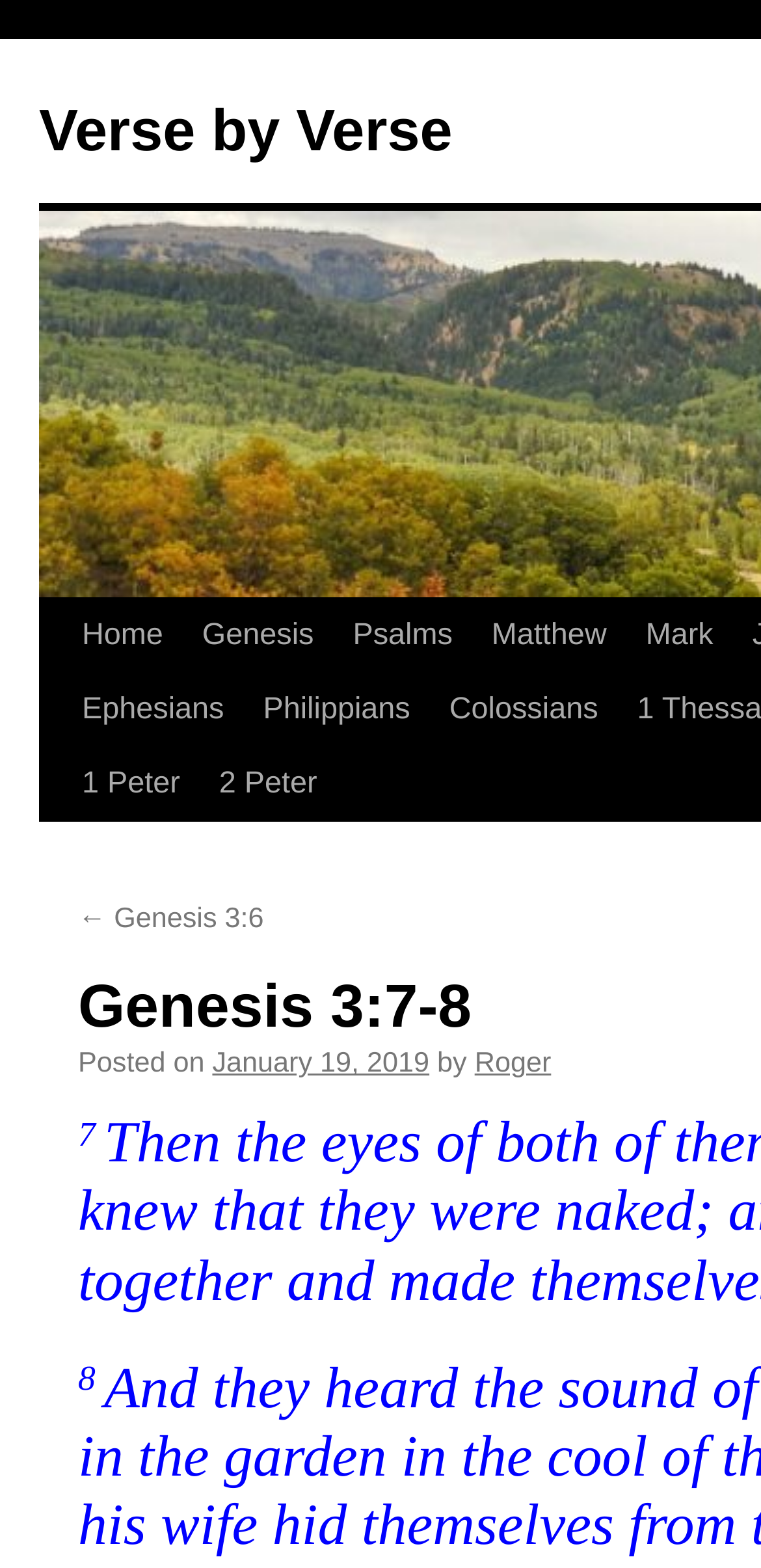Refer to the image and provide an in-depth answer to the question: 
What is the previous chapter being referred to?

The webpage contains a link to '← Genesis 3:6', which suggests that the previous chapter or verse being discussed is Genesis 3:6.